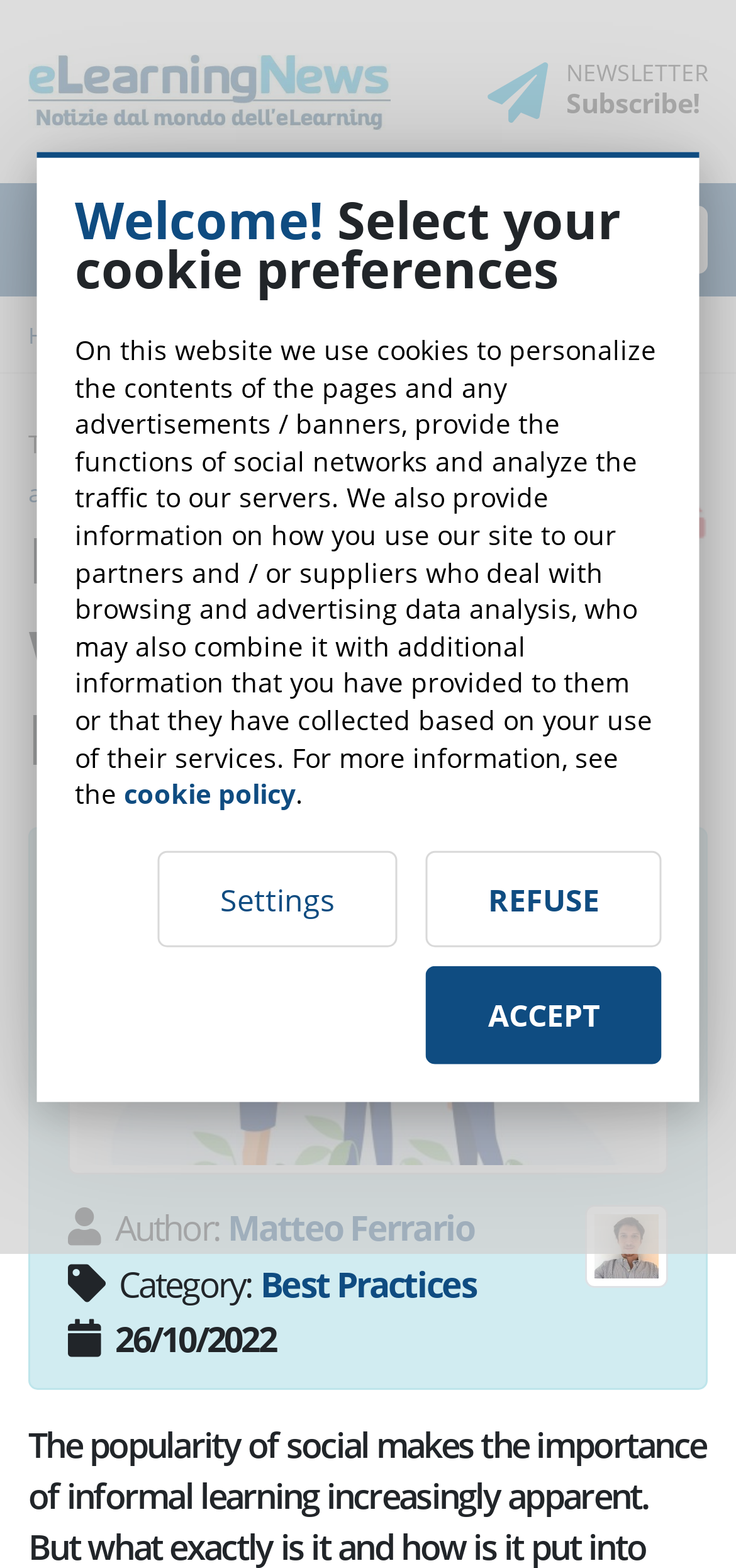Summarize the webpage comprehensively, mentioning all visible components.

The webpage appears to be an article page from an e-learning news website. At the top left corner, there is a logo of eLearningNews, accompanied by a search bar and a menu button. On the top right corner, there are links to subscribe to a newsletter, select a language, and access a menu.

Below the top navigation bar, there is a breadcrumb navigation menu that shows the current page's location in the website's hierarchy. The breadcrumb menu is followed by a static text warning users to accept cookies to use the website's social sharing feature.

The main content of the webpage is an article titled "Informal learning: what is it and how is it put into practice?" The article's title is displayed prominently in a large font size. The article itself is accompanied by an image and has a section that displays the author's name, category, and publication date.

On the right side of the article, there is a section that allows users to create a PDF of the article. Below the article, there are links to the author's profile and related categories.

At the bottom of the webpage, there is a section that explains the website's cookie policy and provides options for users to accept or refuse cookies.